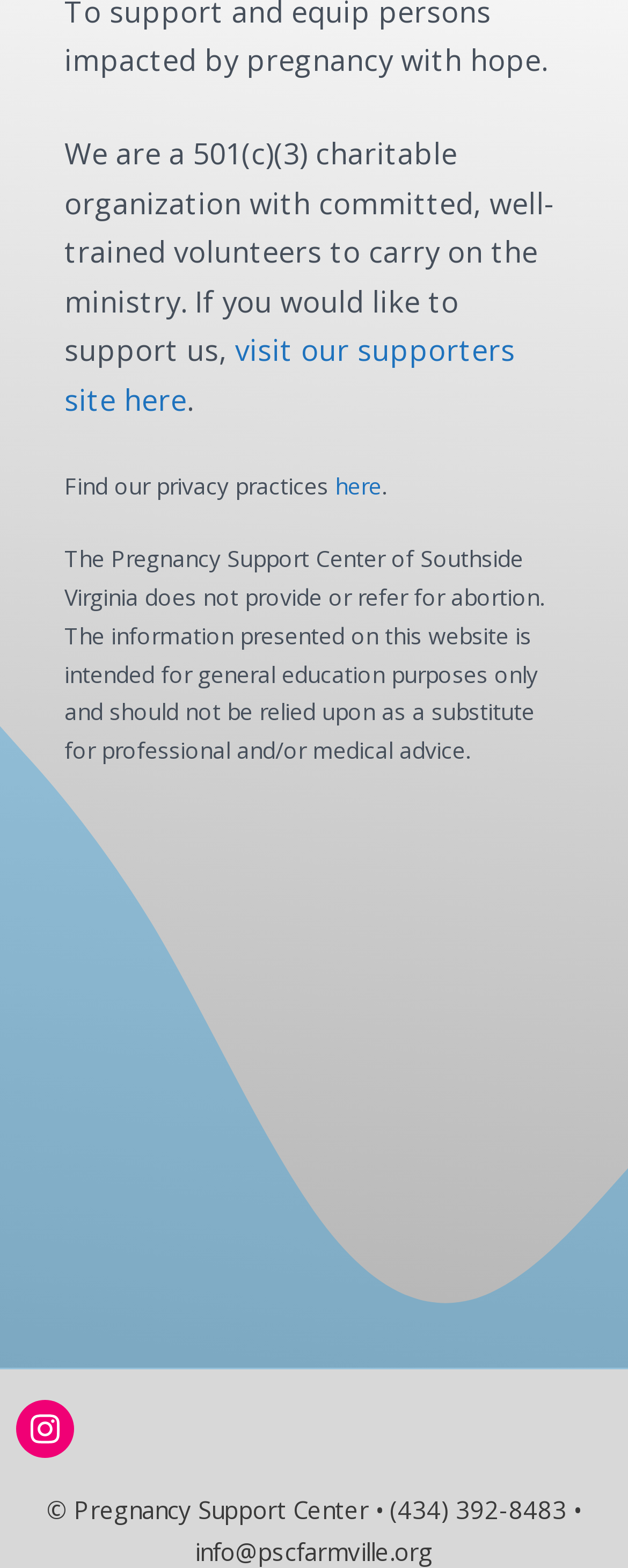What type of organization is this?
Provide a detailed answer to the question, using the image to inform your response.

This question can be answered by reading the first sentence of the webpage, which states 'We are a 501(c)(3) charitable organization...' This indicates that the organization is a non-profit charitable organization.